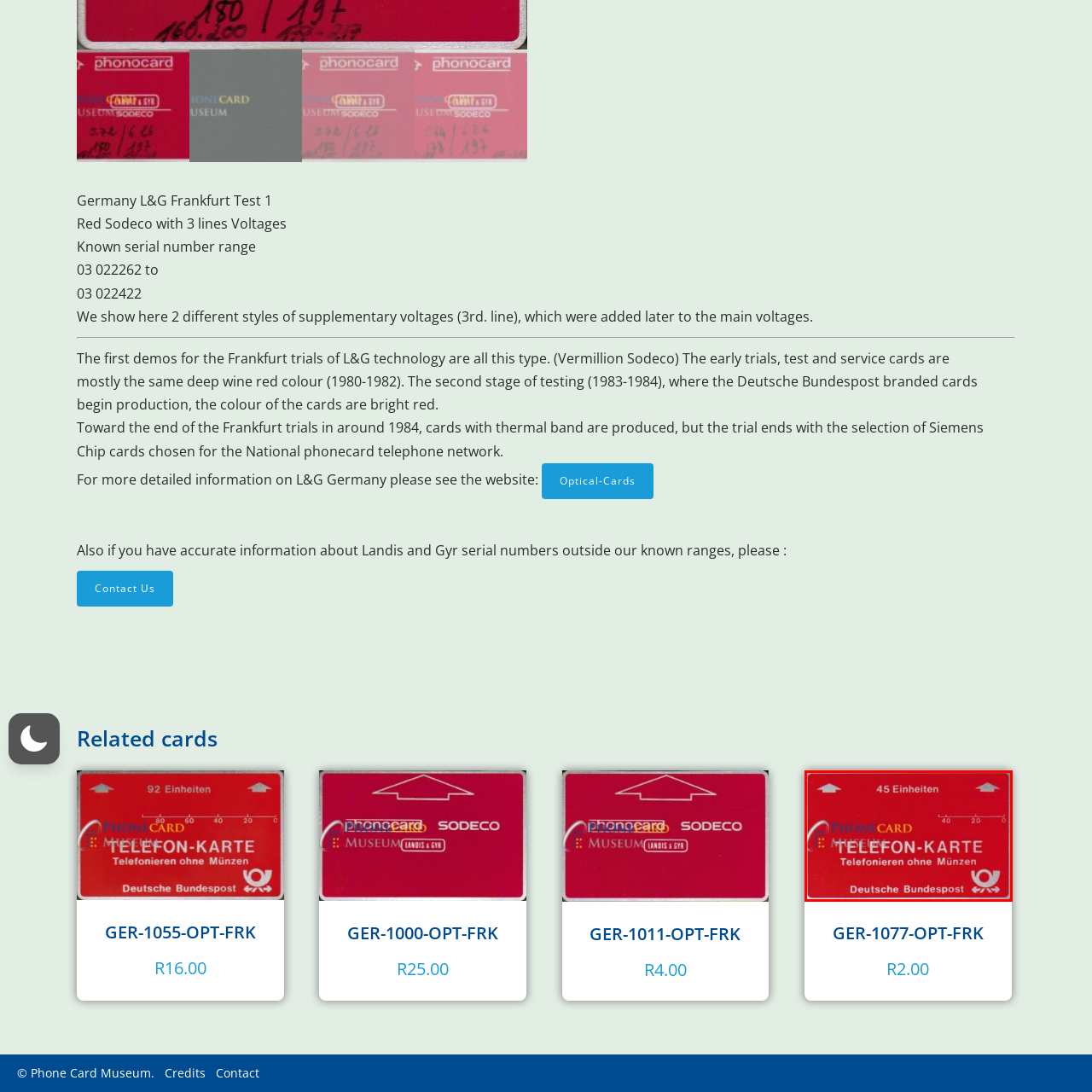What does 'Telefonieren ohne Münzen' translate to in English?
Observe the image inside the red bounding box and answer the question using only one word or a short phrase.

Talking without coins